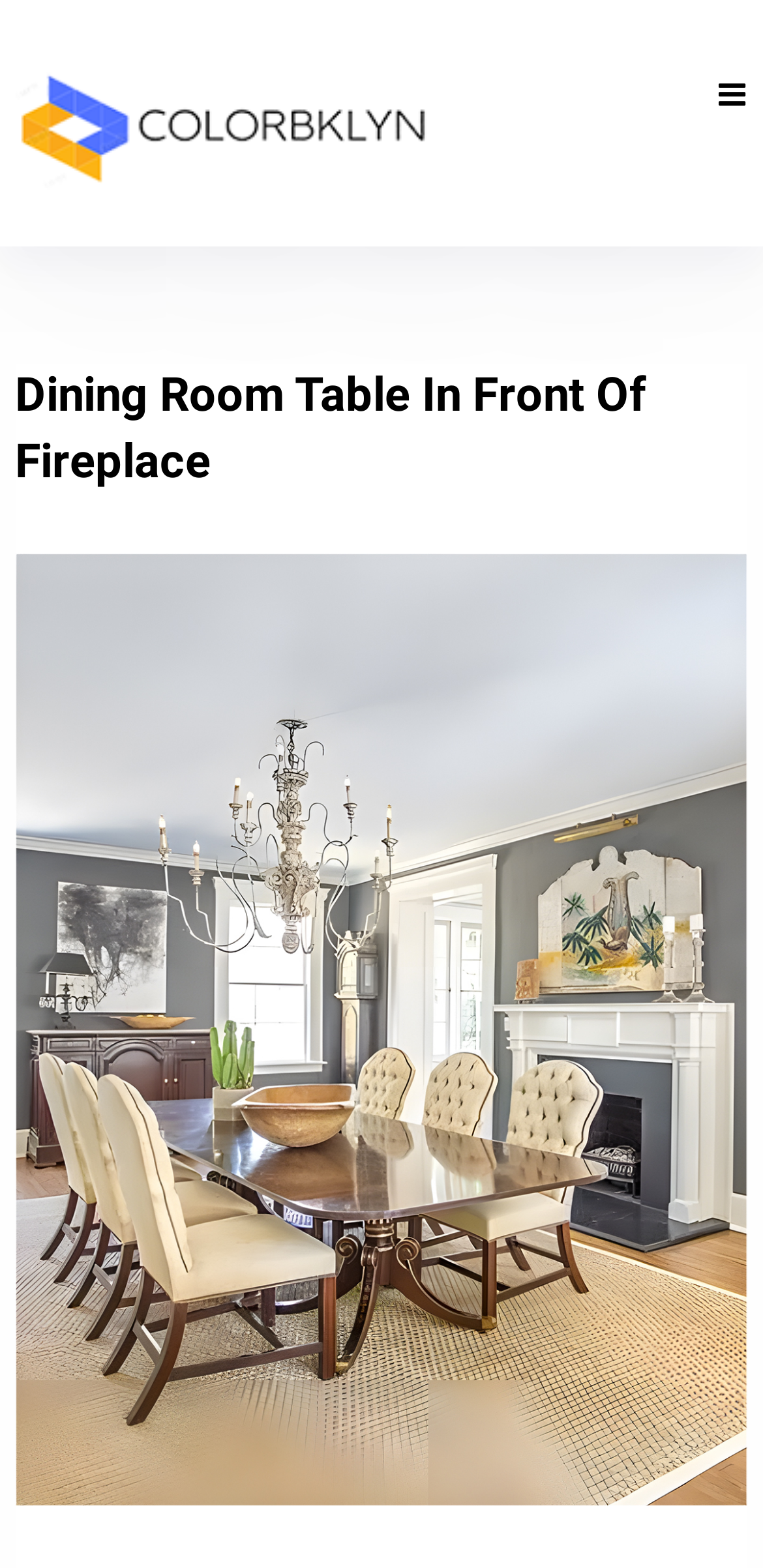Is there a navigation icon on the page?
Your answer should be a single word or phrase derived from the screenshot.

Yes